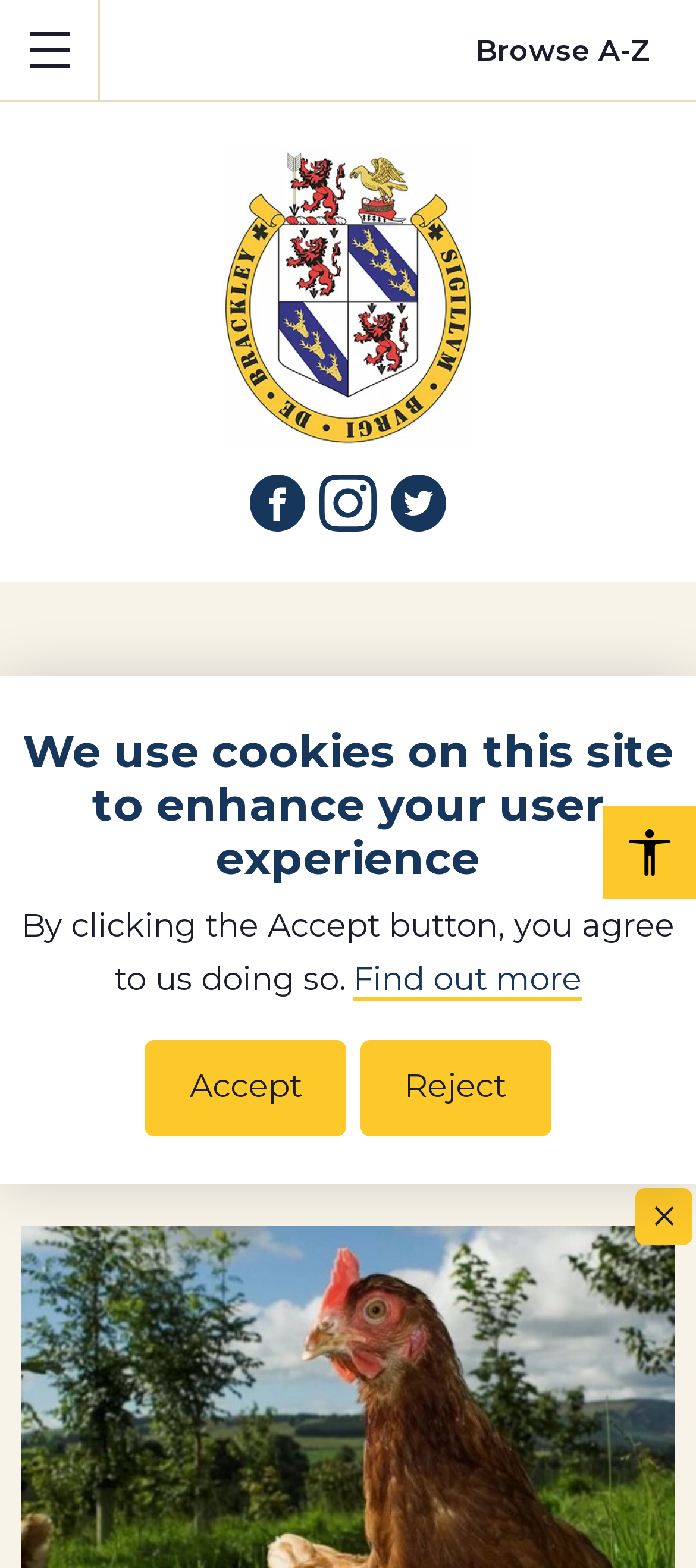What is the purpose of the button at the top-right corner?
Please provide an in-depth and detailed response to the question.

I found the purpose of the button by looking at the button's text, which says 'Close notice', indicating that it is used to close the notice at the top of the webpage.